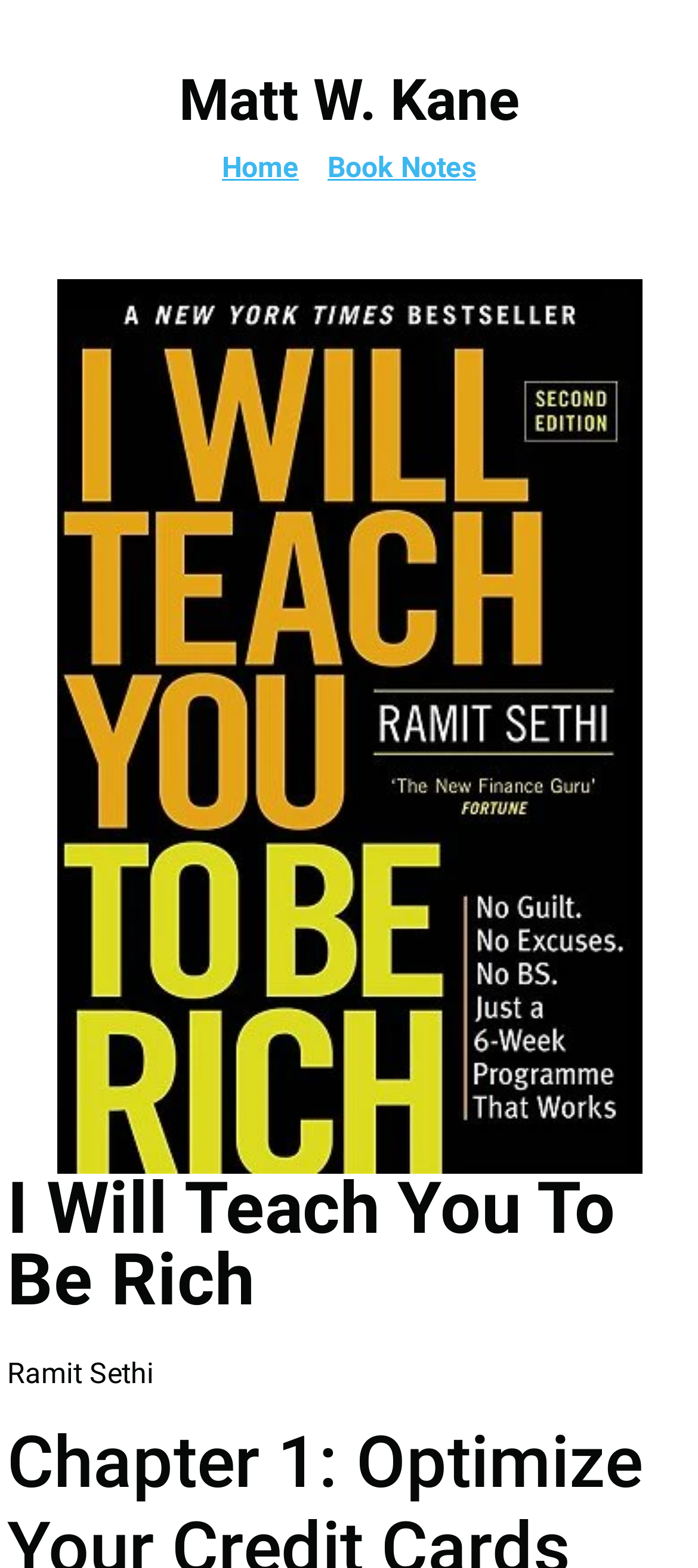Please determine the main heading text of this webpage.

I Will Teach You To Be Rich